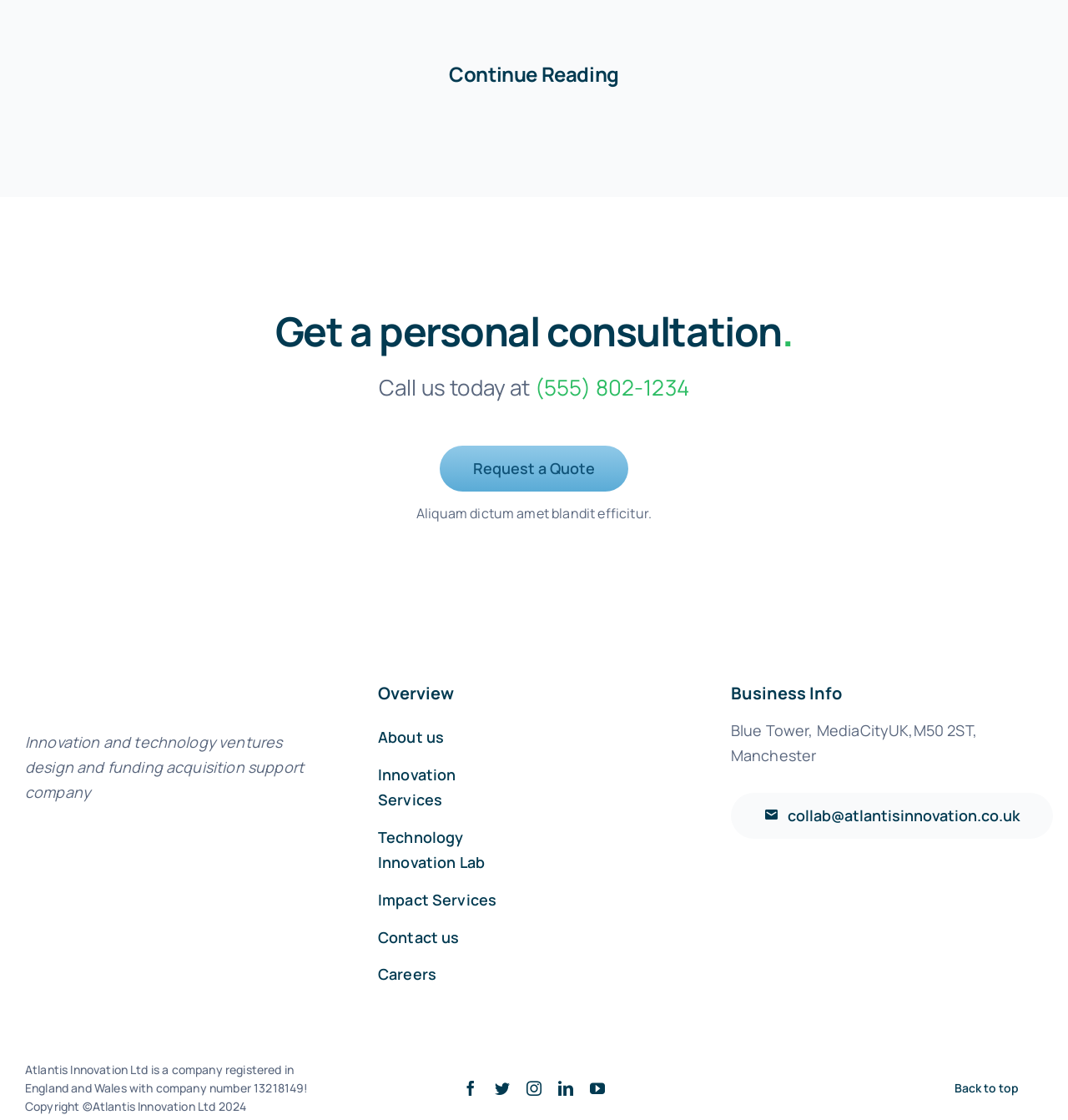What is the company's email address?
Answer the question with just one word or phrase using the image.

collab@atlantisinnovation.co.uk